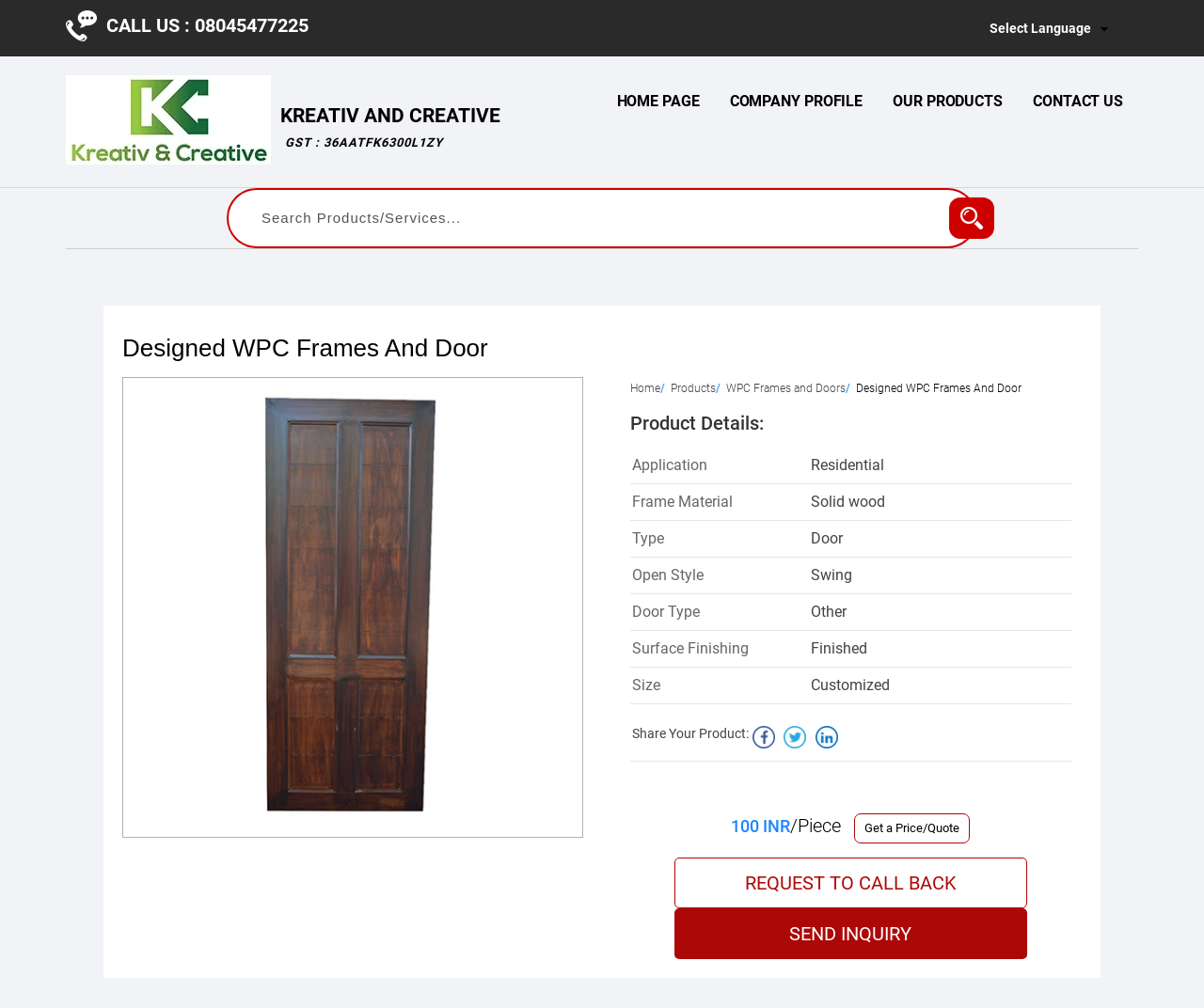Please answer the following question using a single word or phrase: 
What is the price of the product?

100 INR/Piece